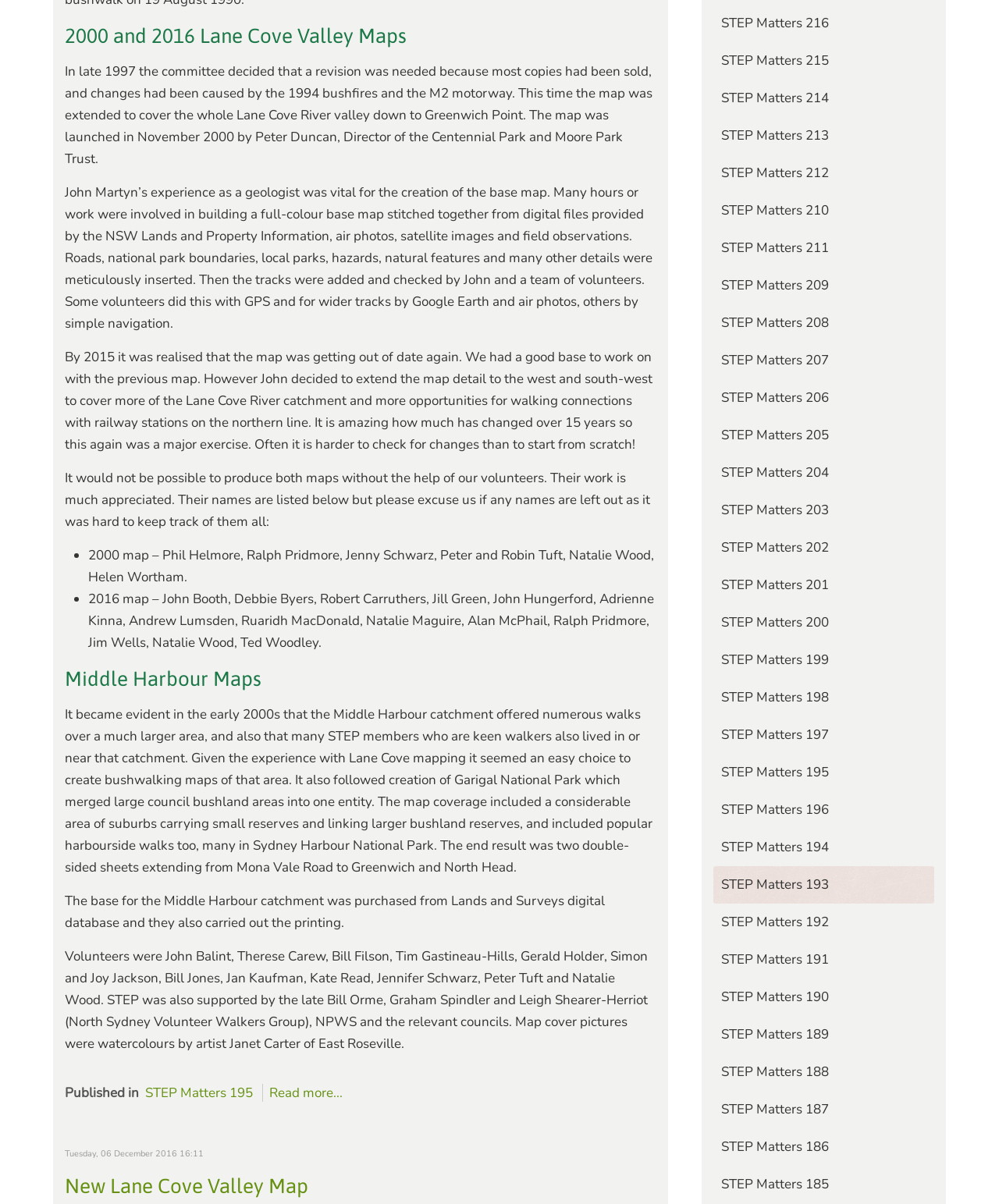Who launched the 2000 map?
Make sure to answer the question with a detailed and comprehensive explanation.

According to the webpage, the 2000 map was launched by Peter Duncan, Director of the Centennial Park and Moore Park Trust.